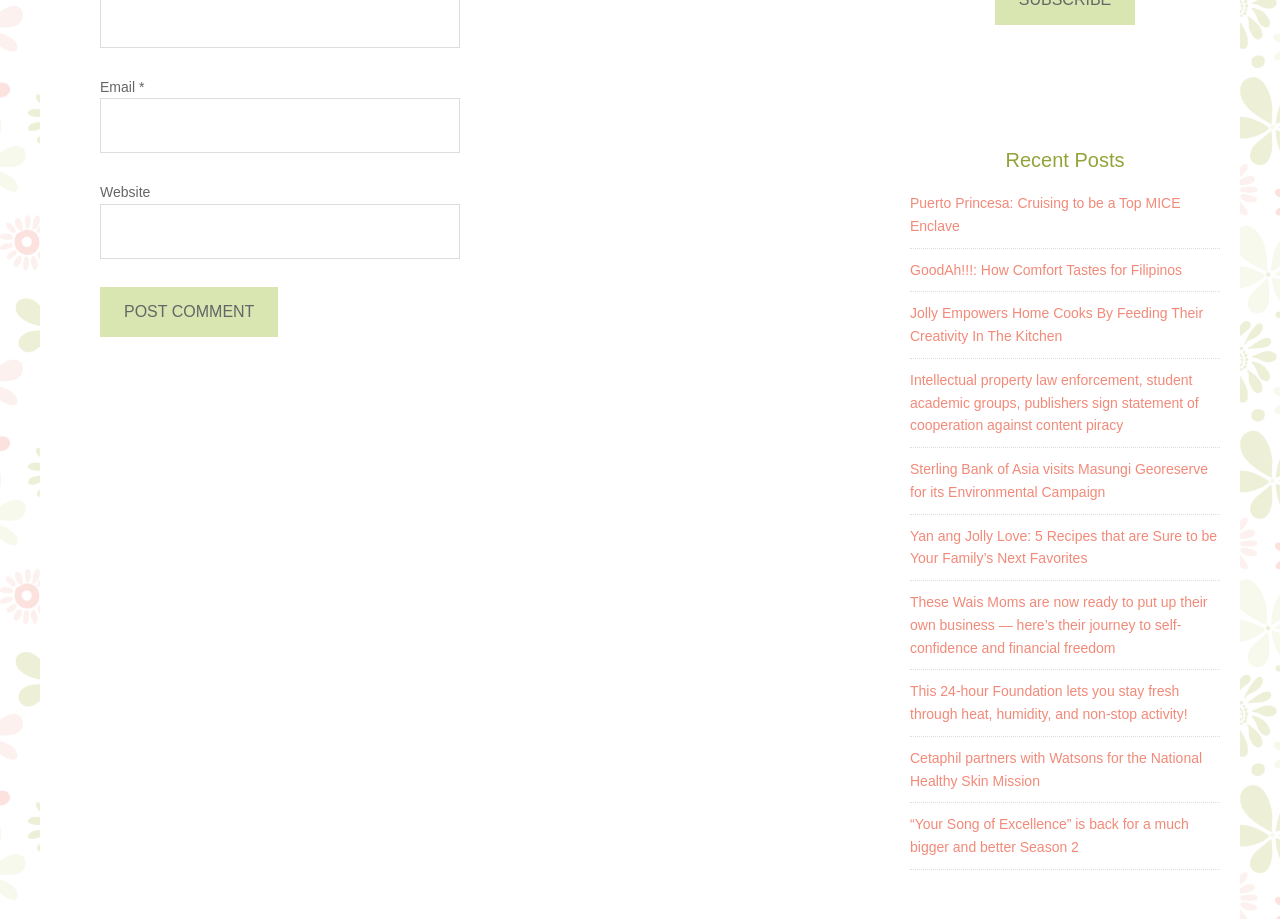How many article links are listed under 'Recent Posts'?
Provide a one-word or short-phrase answer based on the image.

10